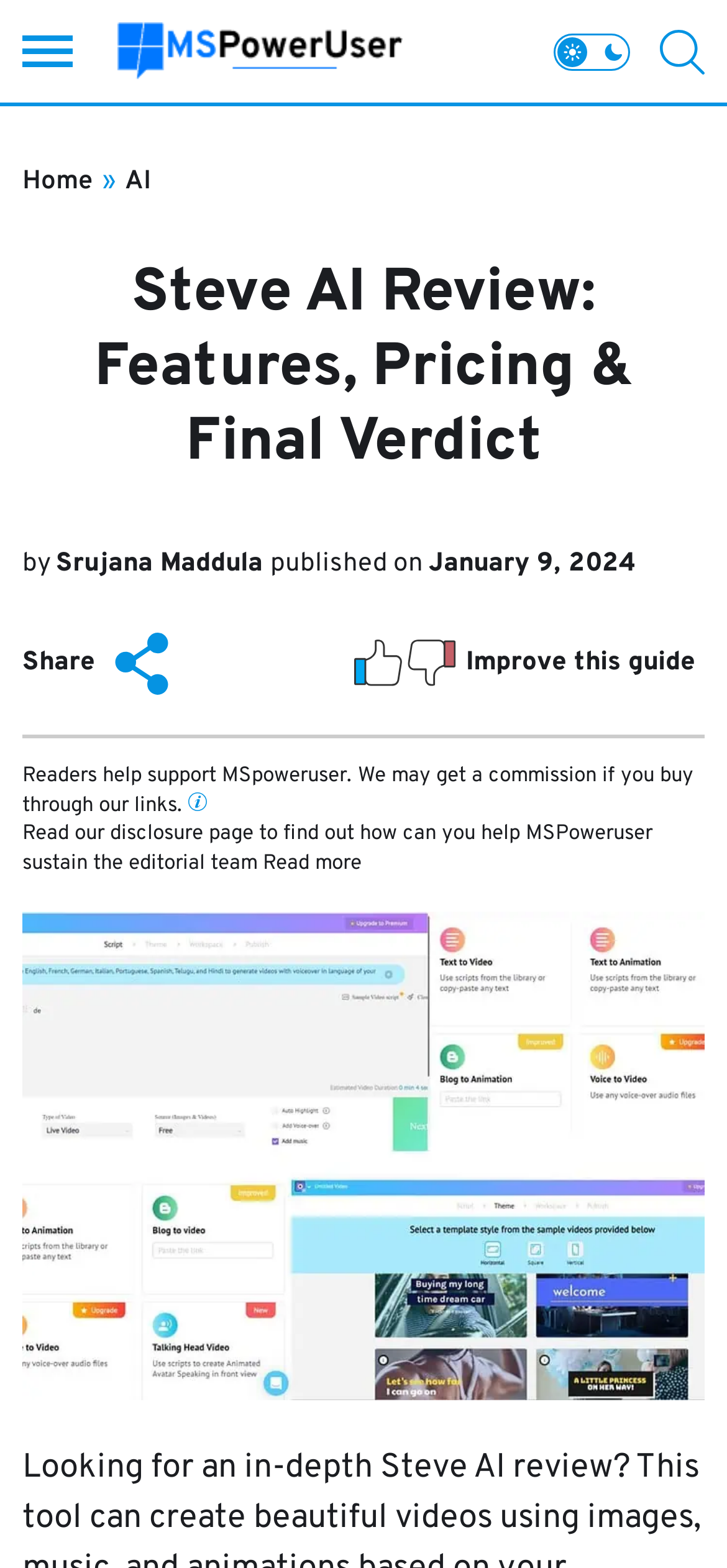What is the purpose of the 'Share' button? Please answer the question using a single word or phrase based on the image.

To share the article